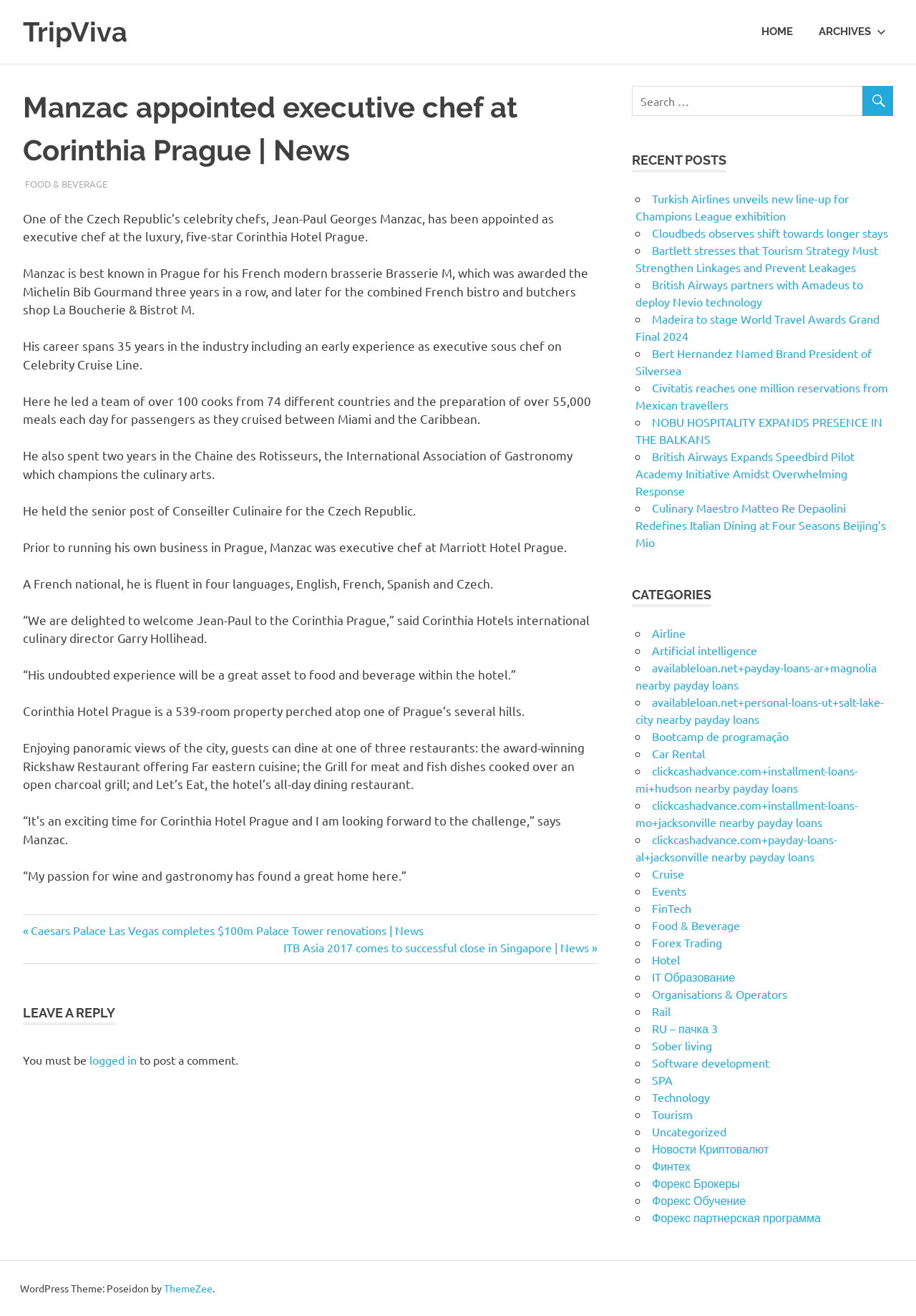Identify the bounding box for the described UI element. Provide the coordinates in (top-left x, top-left y, bottom-right x, bottom-right y) format with values ranging from 0 to 1: Artificial intelligence

[0.712, 0.489, 0.827, 0.499]